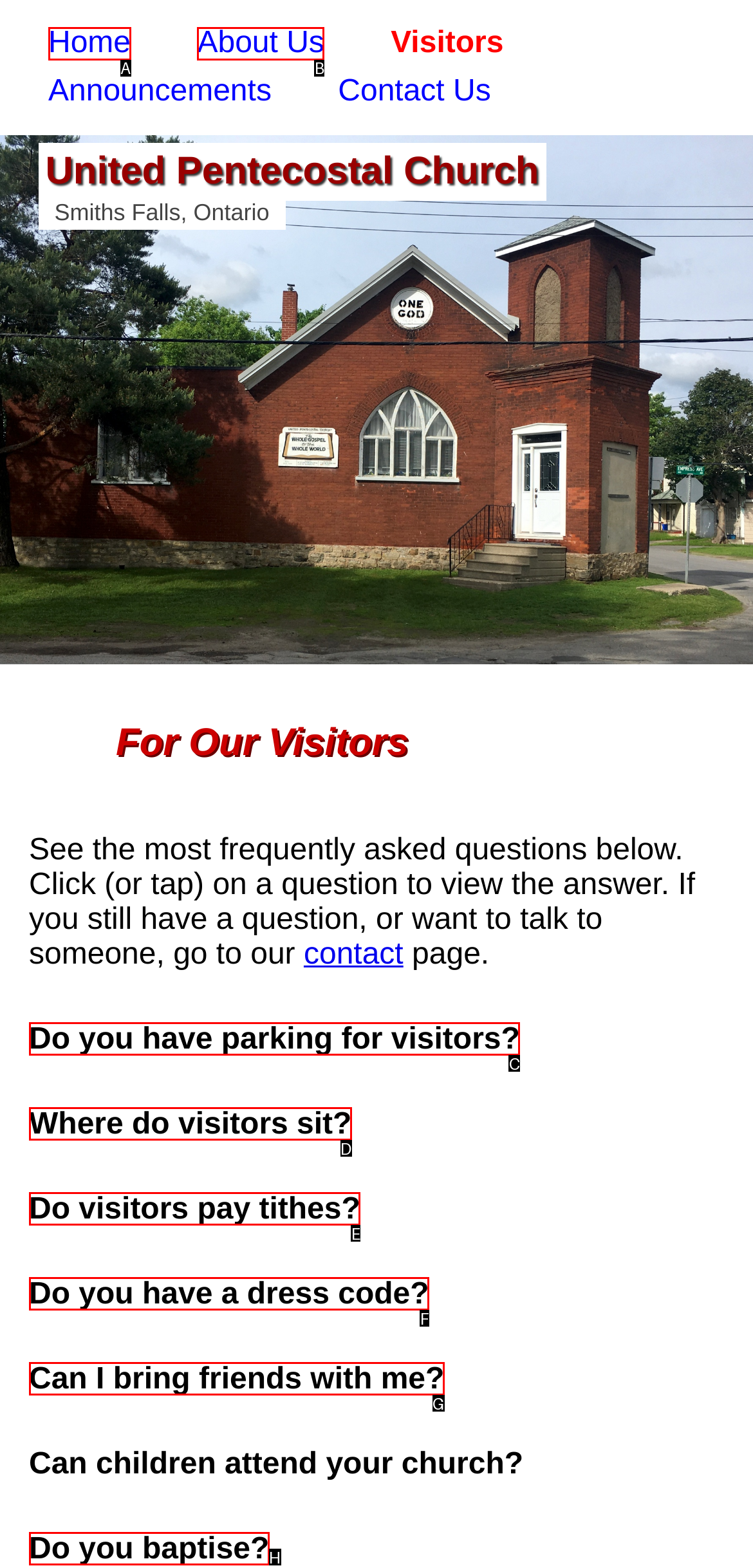Using the description: Where do visitors sit?, find the best-matching HTML element. Indicate your answer with the letter of the chosen option.

D